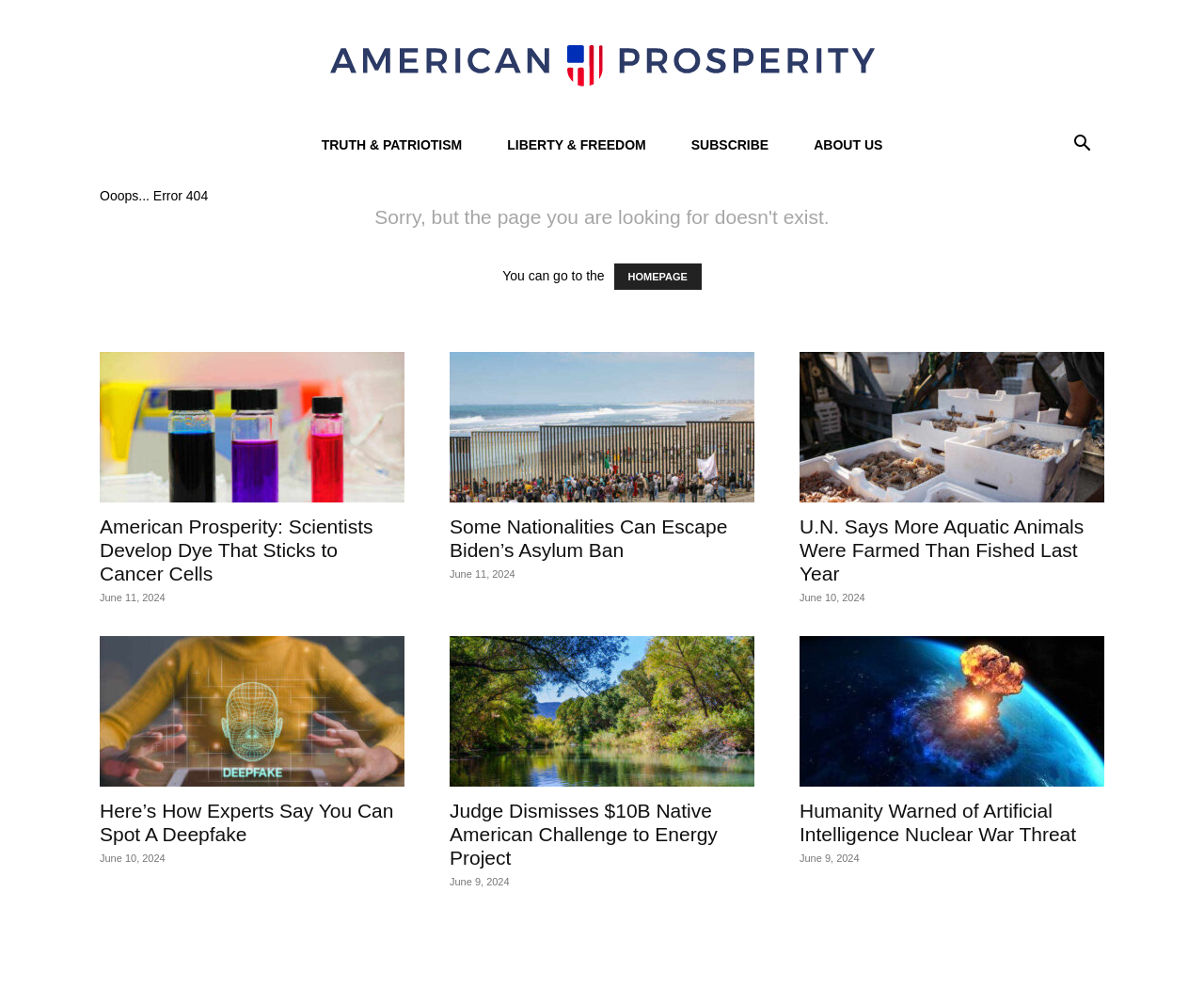Determine the bounding box coordinates of the clickable region to execute the instruction: "Read the article 'American Prosperity: Scientists Develop Dye That Sticks to Cancer Cells'". The coordinates should be four float numbers between 0 and 1, denoted as [left, top, right, bottom].

[0.083, 0.356, 0.336, 0.509]